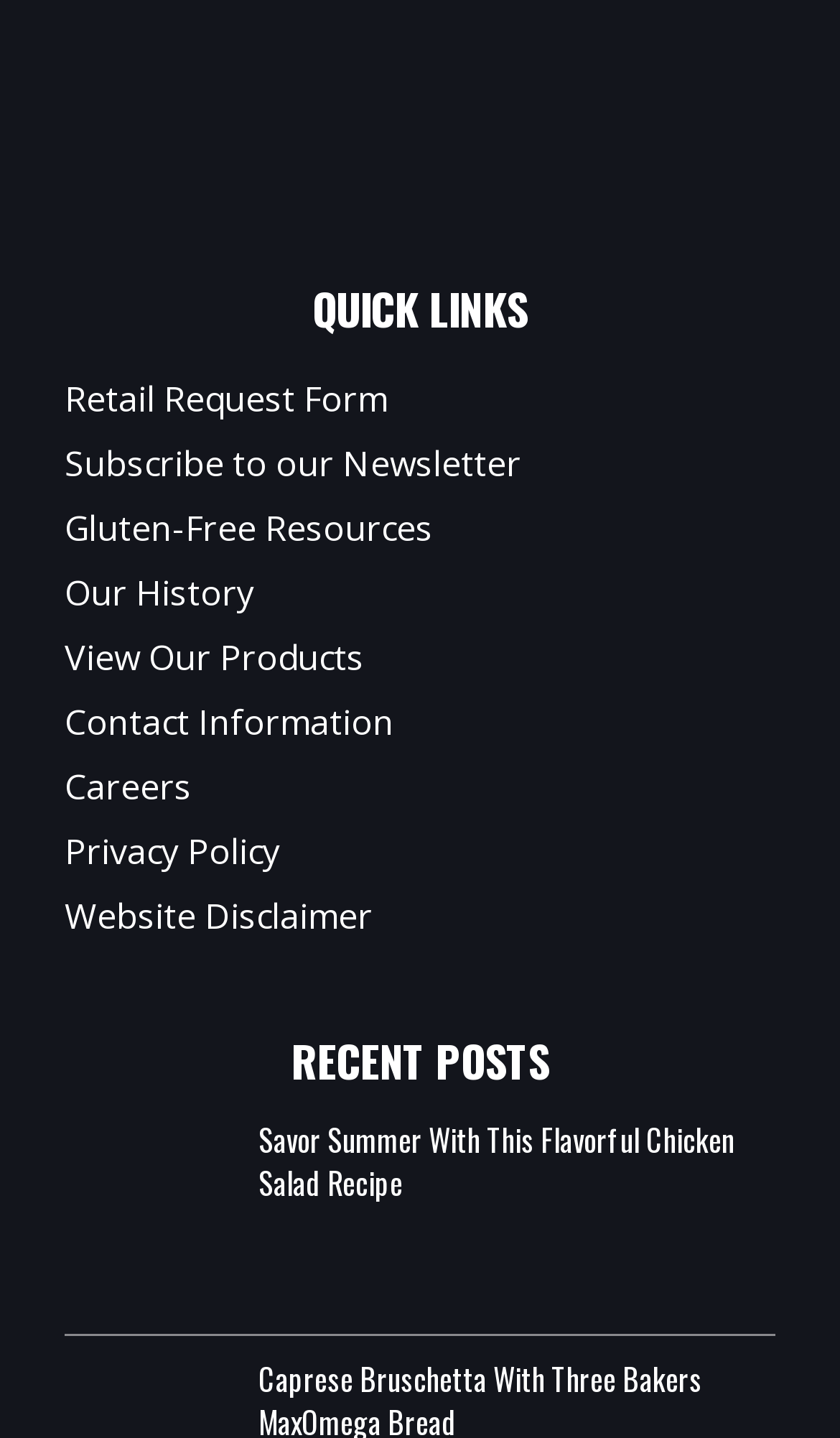Identify the bounding box coordinates for the element you need to click to achieve the following task: "Subscribe to our Newsletter". The coordinates must be four float values ranging from 0 to 1, formatted as [left, top, right, bottom].

[0.077, 0.3, 0.923, 0.345]